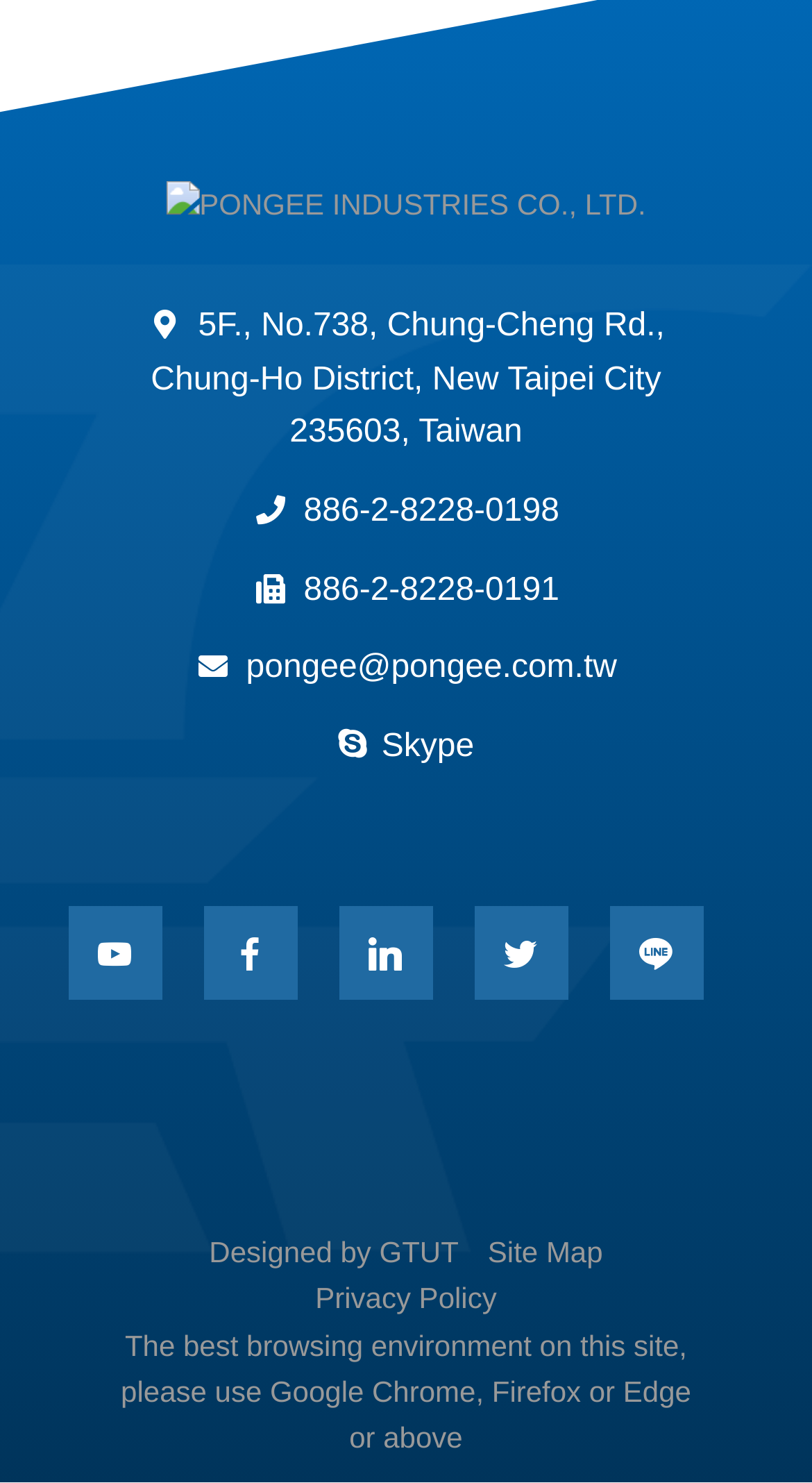How many phone numbers are listed?
Please provide a comprehensive and detailed answer to the question.

The phone numbers can be found in the middle section of the webpage, where the contact information is listed. There are two phone numbers listed, one starting with 886-2-8228-0198 and the other starting with 886-2-8228-0191.